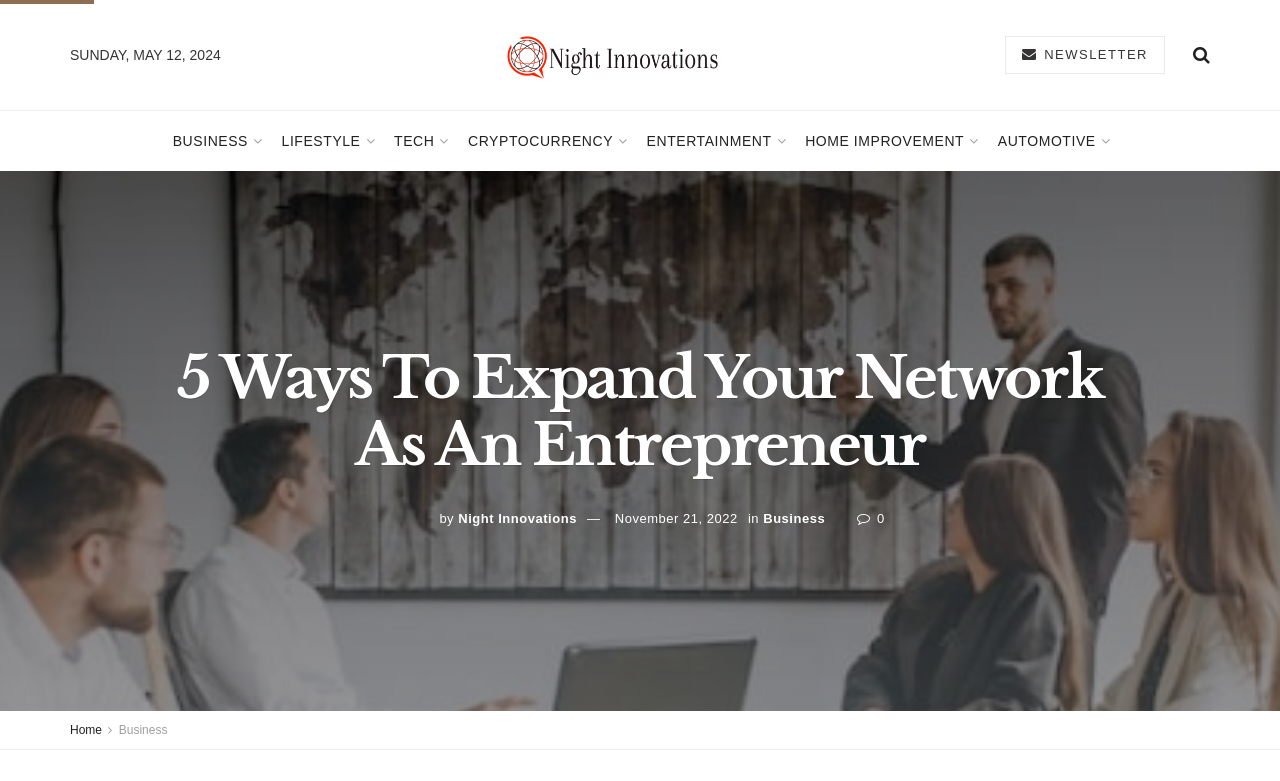Please specify the bounding box coordinates of the clickable region to carry out the following instruction: "go to the 'BUSINESS' category". The coordinates should be four float numbers between 0 and 1, in the format [left, top, right, bottom].

[0.135, 0.142, 0.203, 0.219]